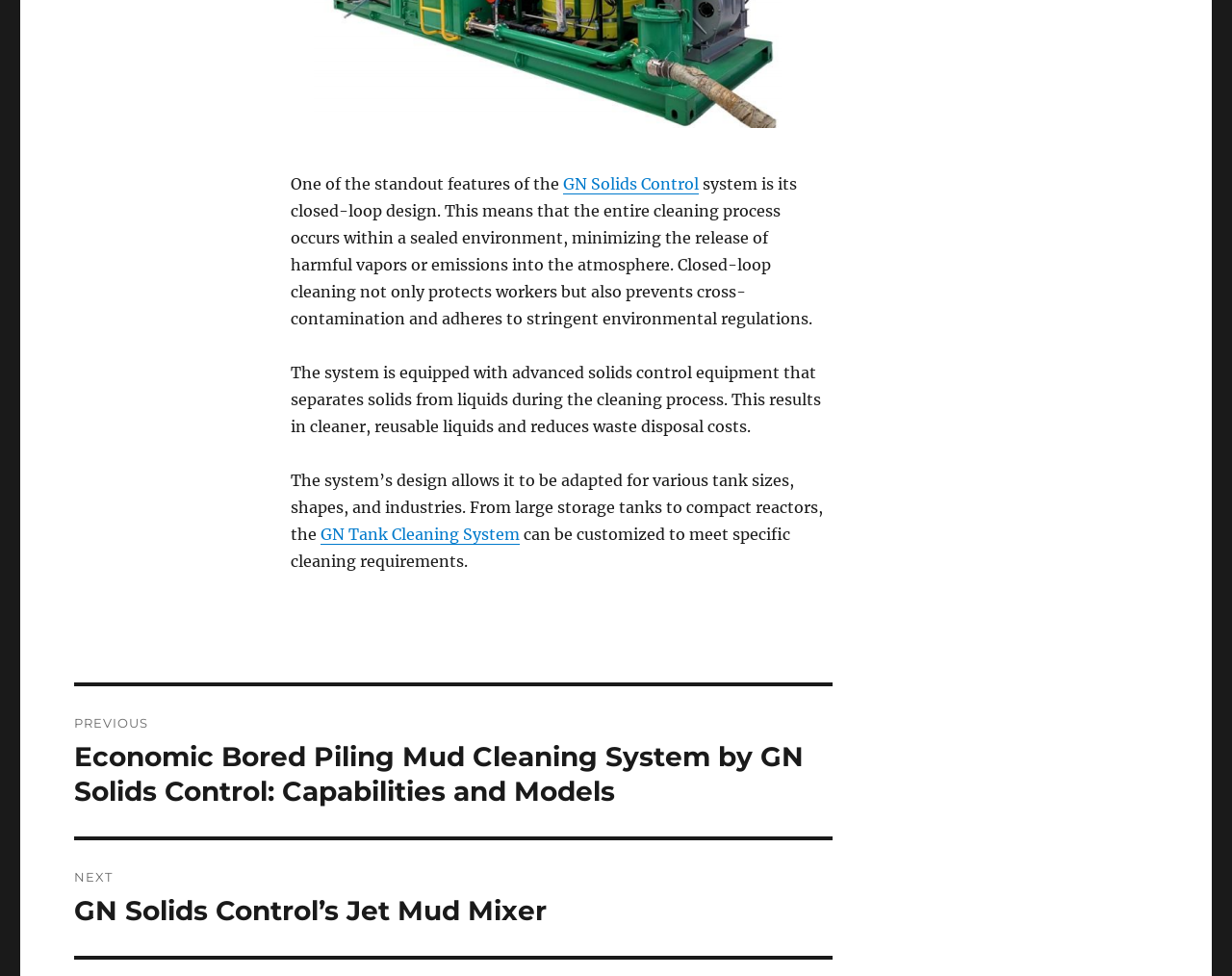How many links are in the post navigation section?
Carefully examine the image and provide a detailed answer to the question.

There are two links in the post navigation section, one for the previous post and one for the next post.